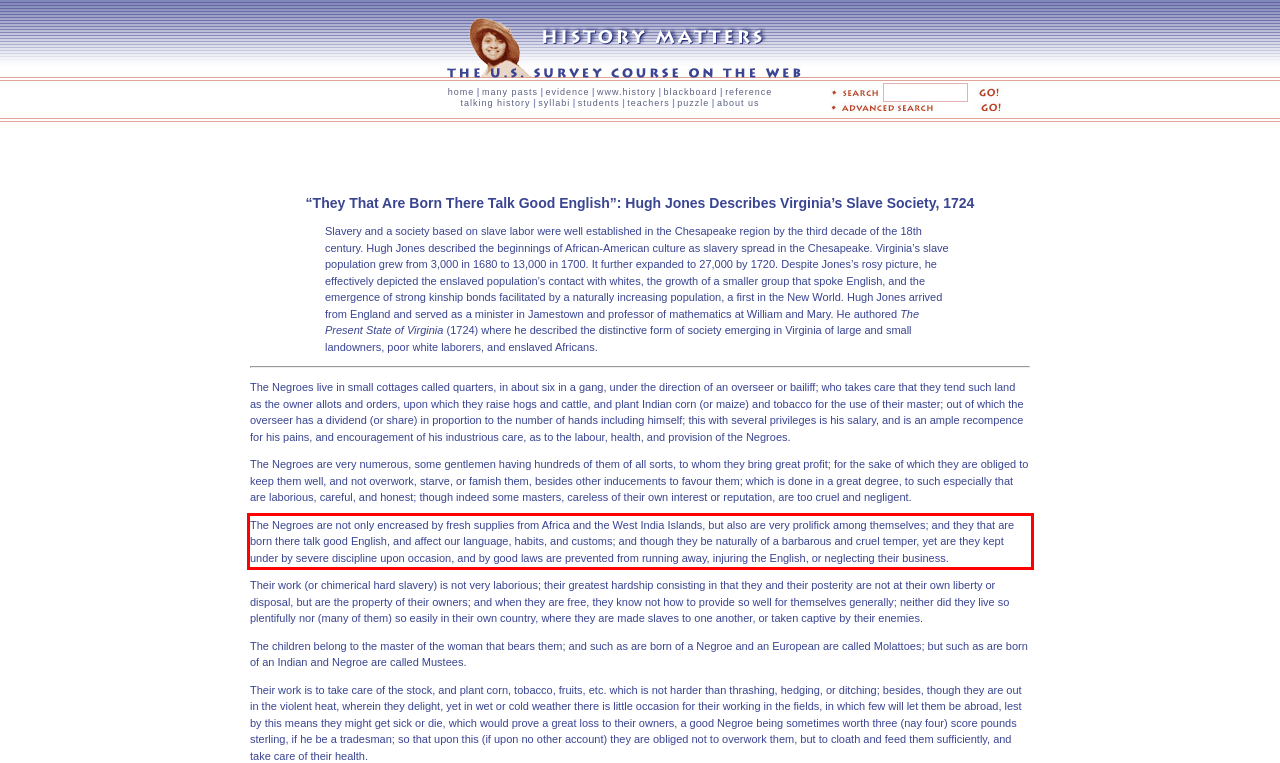Analyze the webpage screenshot and use OCR to recognize the text content in the red bounding box.

The Negroes are not only encreased by fresh supplies from Africa and the West India Islands, but also are very prolifick among themselves; and they that are born there talk good English, and affect our language, habits, and customs; and though they be naturally of a barbarous and cruel temper, yet are they kept under by severe discipline upon occasion, and by good laws are prevented from running away, injuring the English, or neglecting their business.